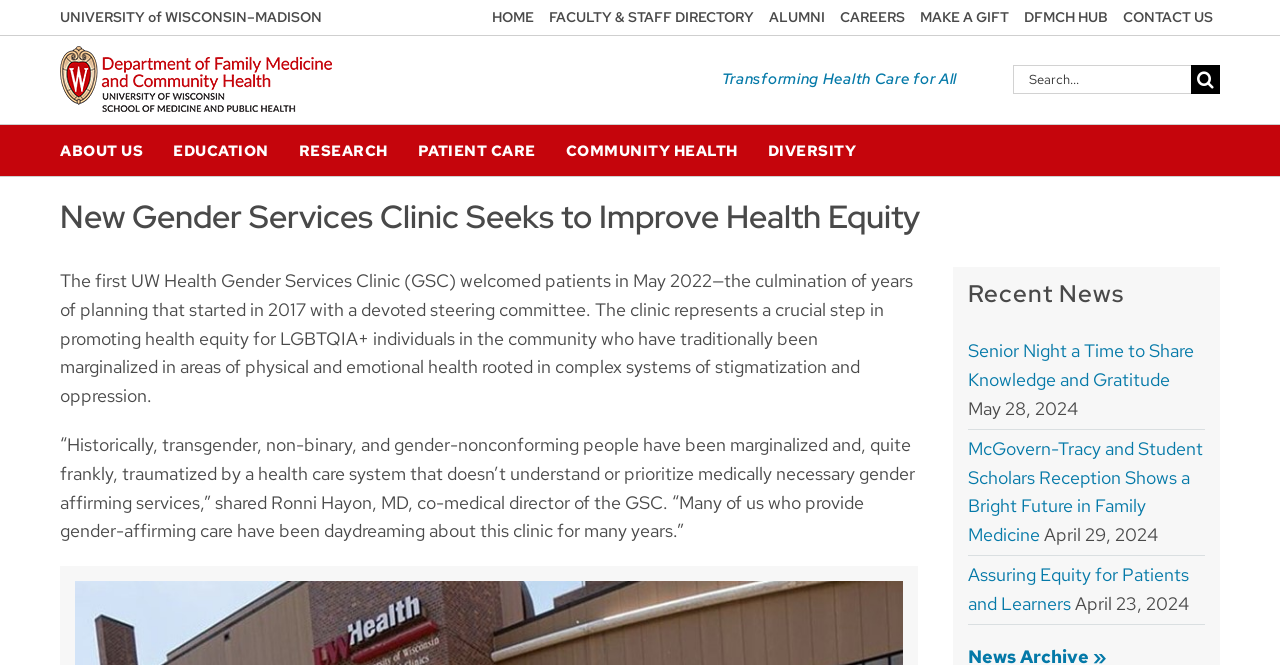Identify the bounding box for the UI element that is described as follows: "Transforming Health Care for All".

[0.564, 0.104, 0.748, 0.134]